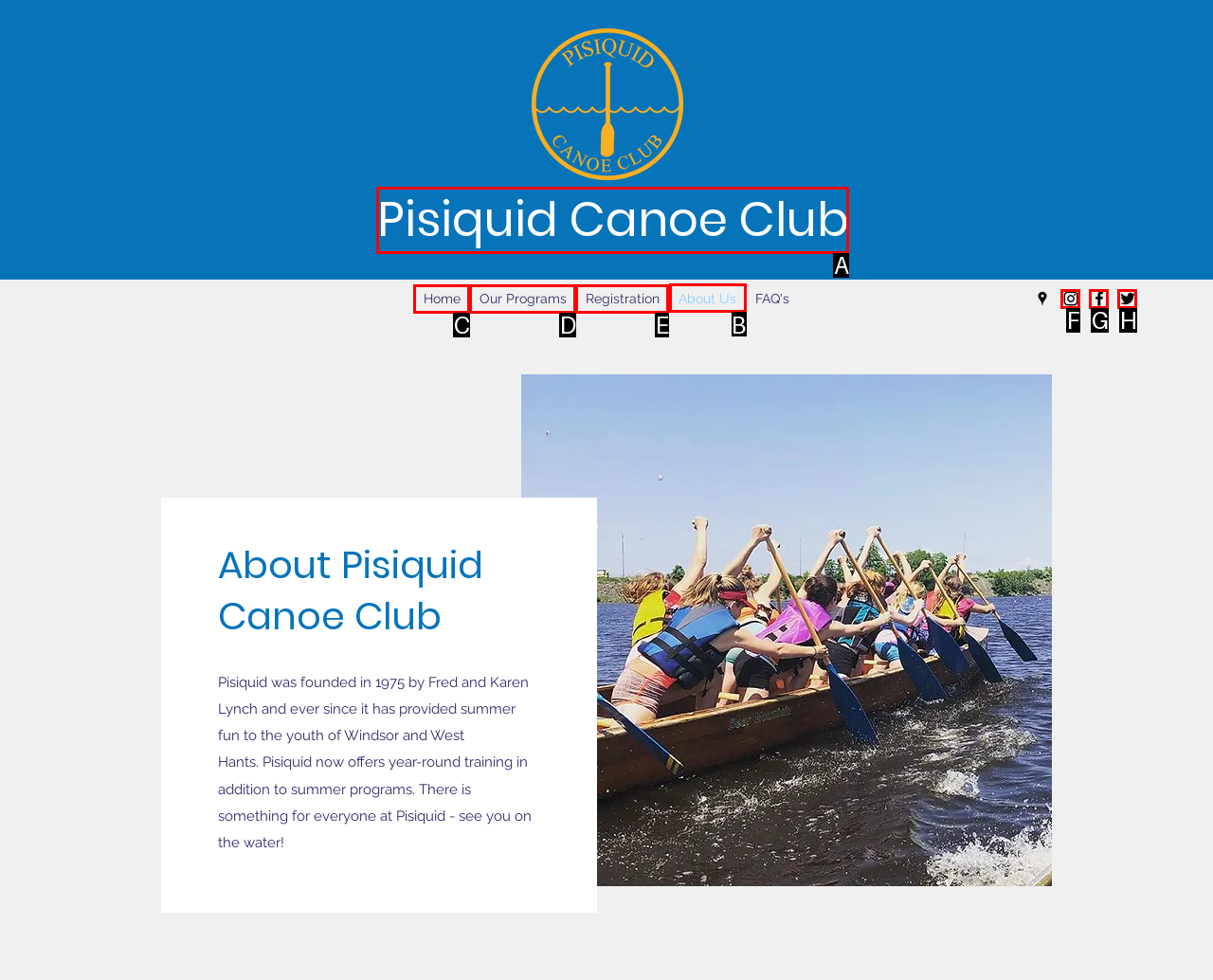For the task: View the About Us page, identify the HTML element to click.
Provide the letter corresponding to the right choice from the given options.

B